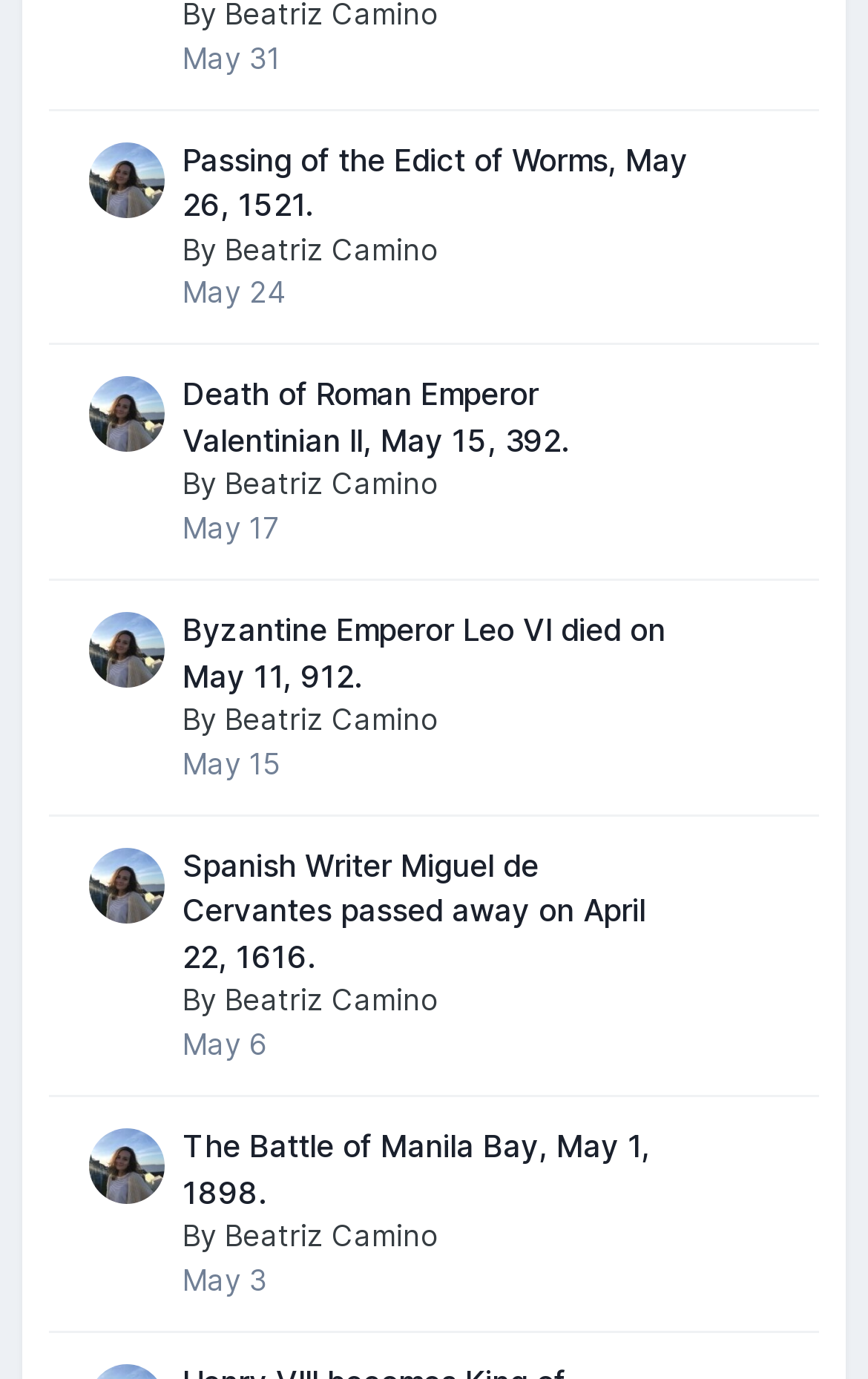Answer the following in one word or a short phrase: 
How many historical events are listed on this webpage?

8